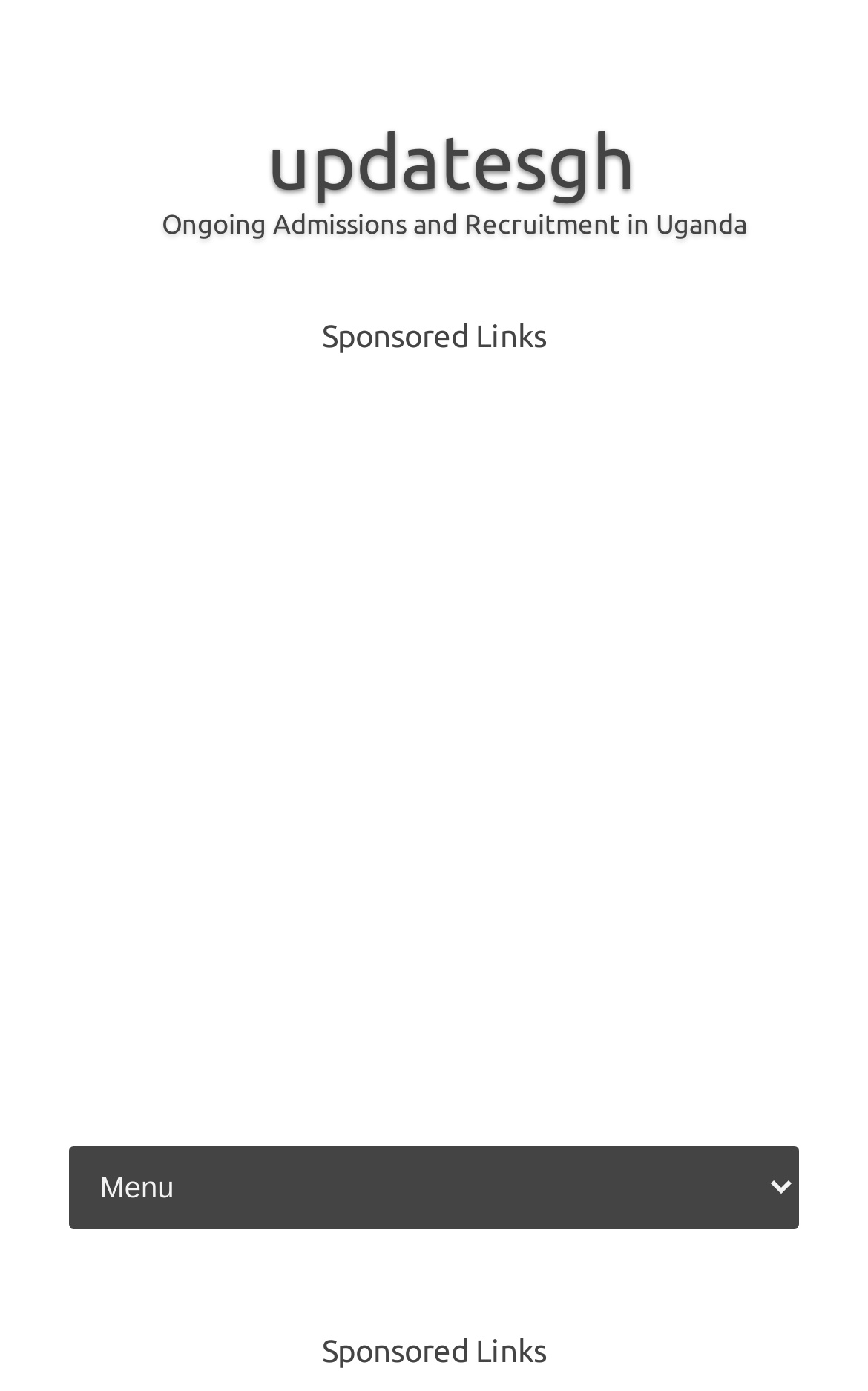From the webpage screenshot, predict the bounding box coordinates (top-left x, top-left y, bottom-right x, bottom-right y) for the UI element described here: updatesgh

[0.269, 0.085, 0.731, 0.146]